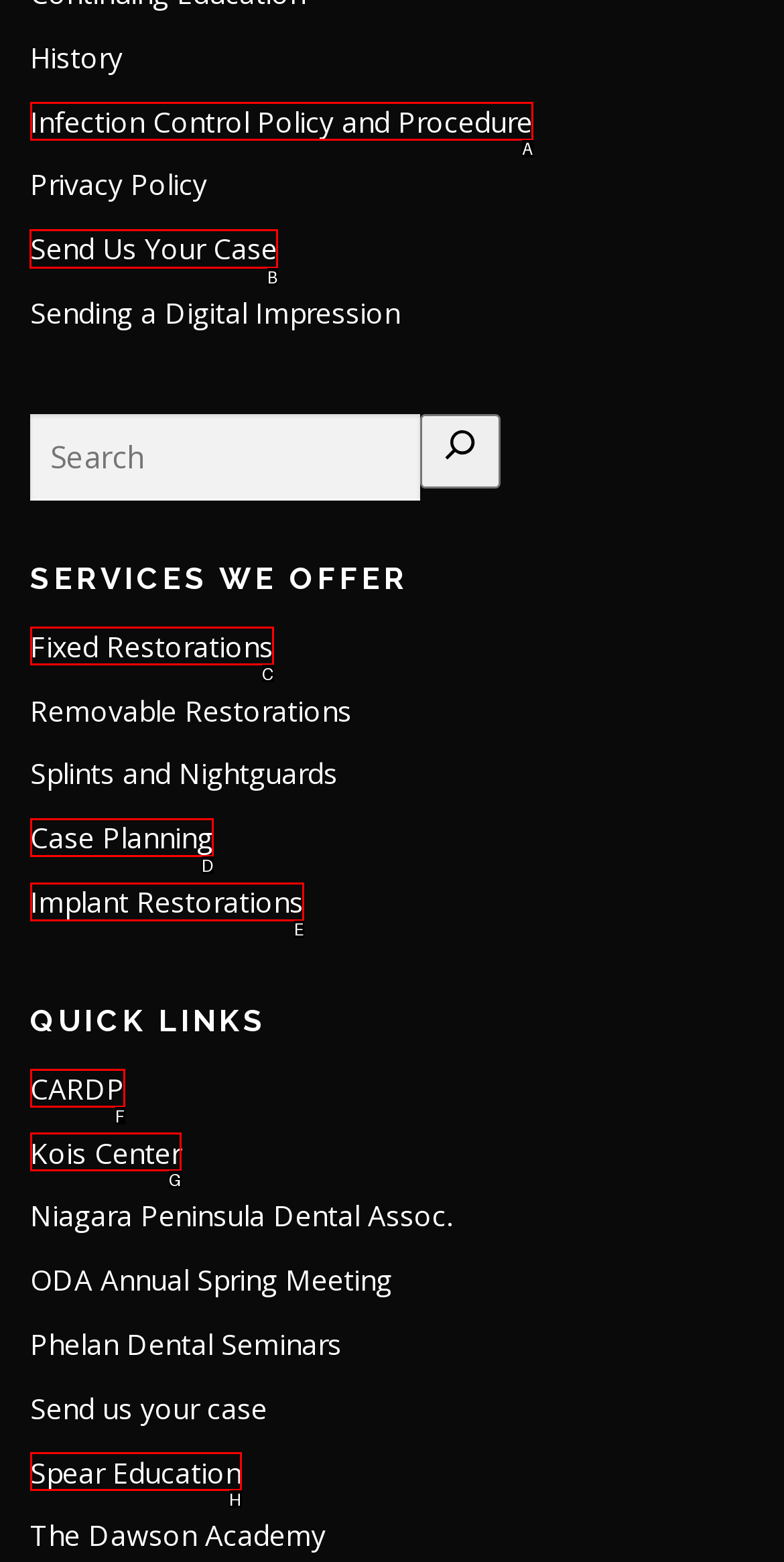For the task "Send us your case", which option's letter should you click? Answer with the letter only.

B